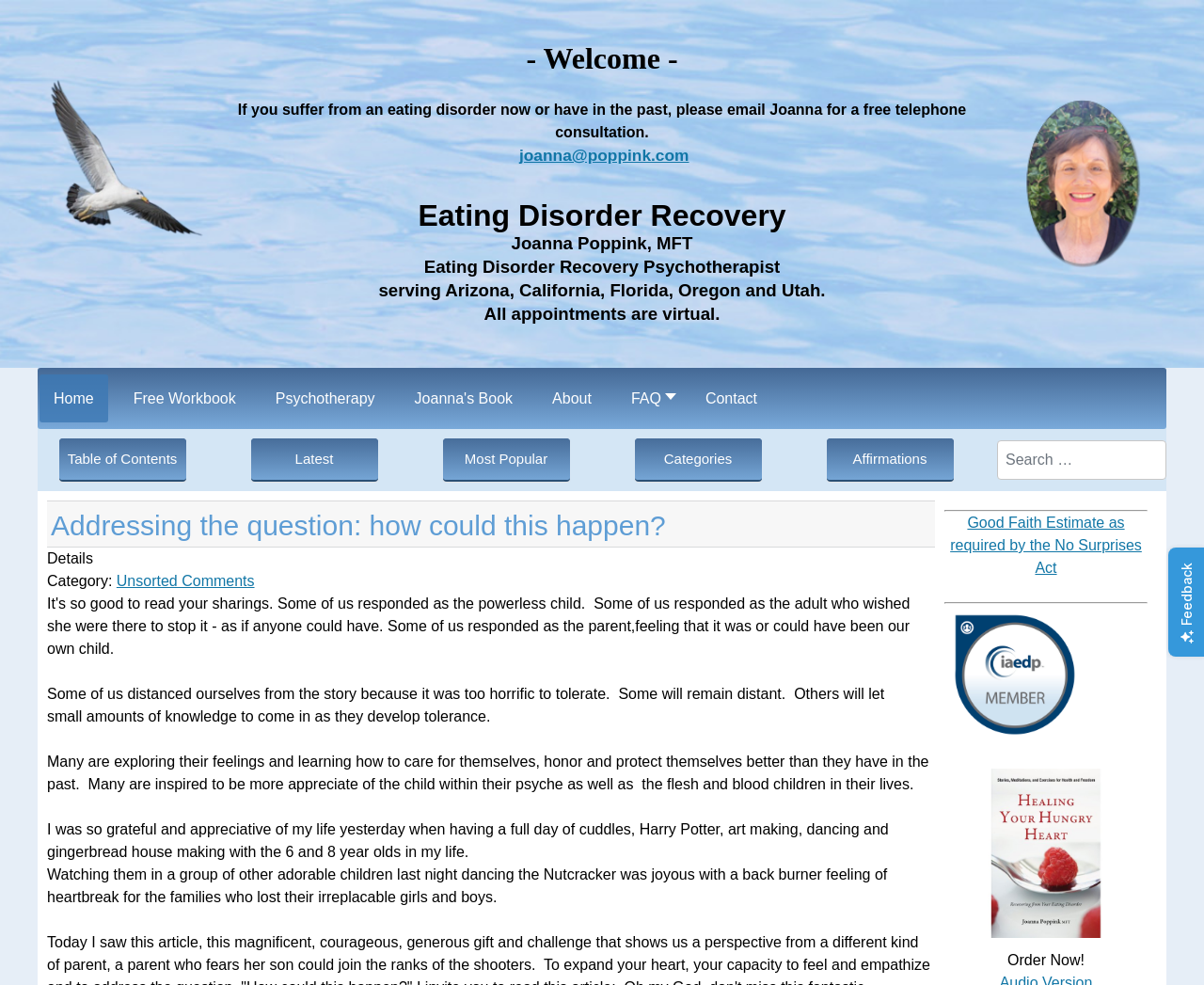What is the profession of Joanna Poppink?
Answer the question in as much detail as possible.

I found this answer by looking at the StaticText element with the text 'Eating Disorder Recovery Psychotherapist' which is located below the text 'Joanna Poppink, MFT'.